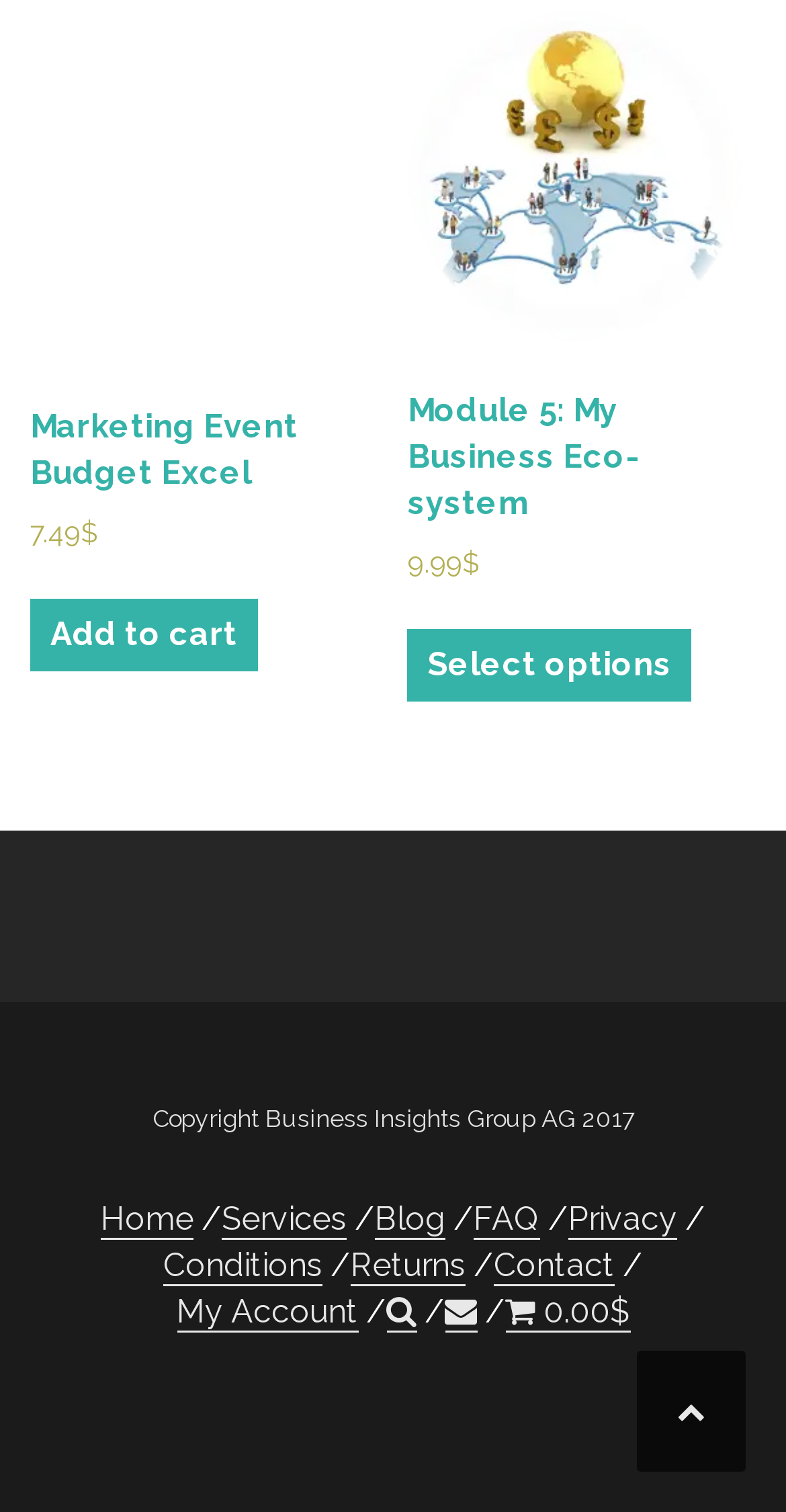Find and provide the bounding box coordinates for the UI element described with: "Marketing Event Budget Excel 7.49$".

[0.038, 0.006, 0.482, 0.433]